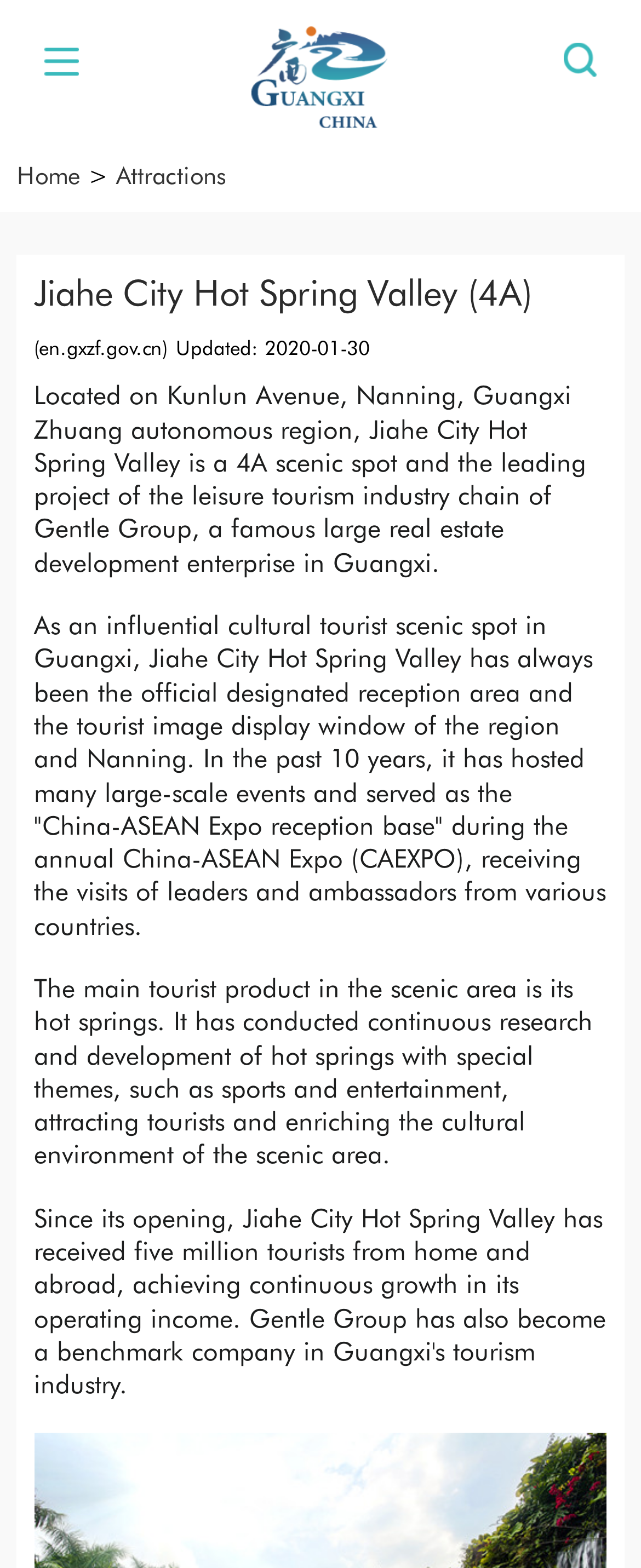What event has Jiahe City Hot Spring Valley served as a reception base for?
Answer with a single word or short phrase according to what you see in the image.

China-ASEAN Expo